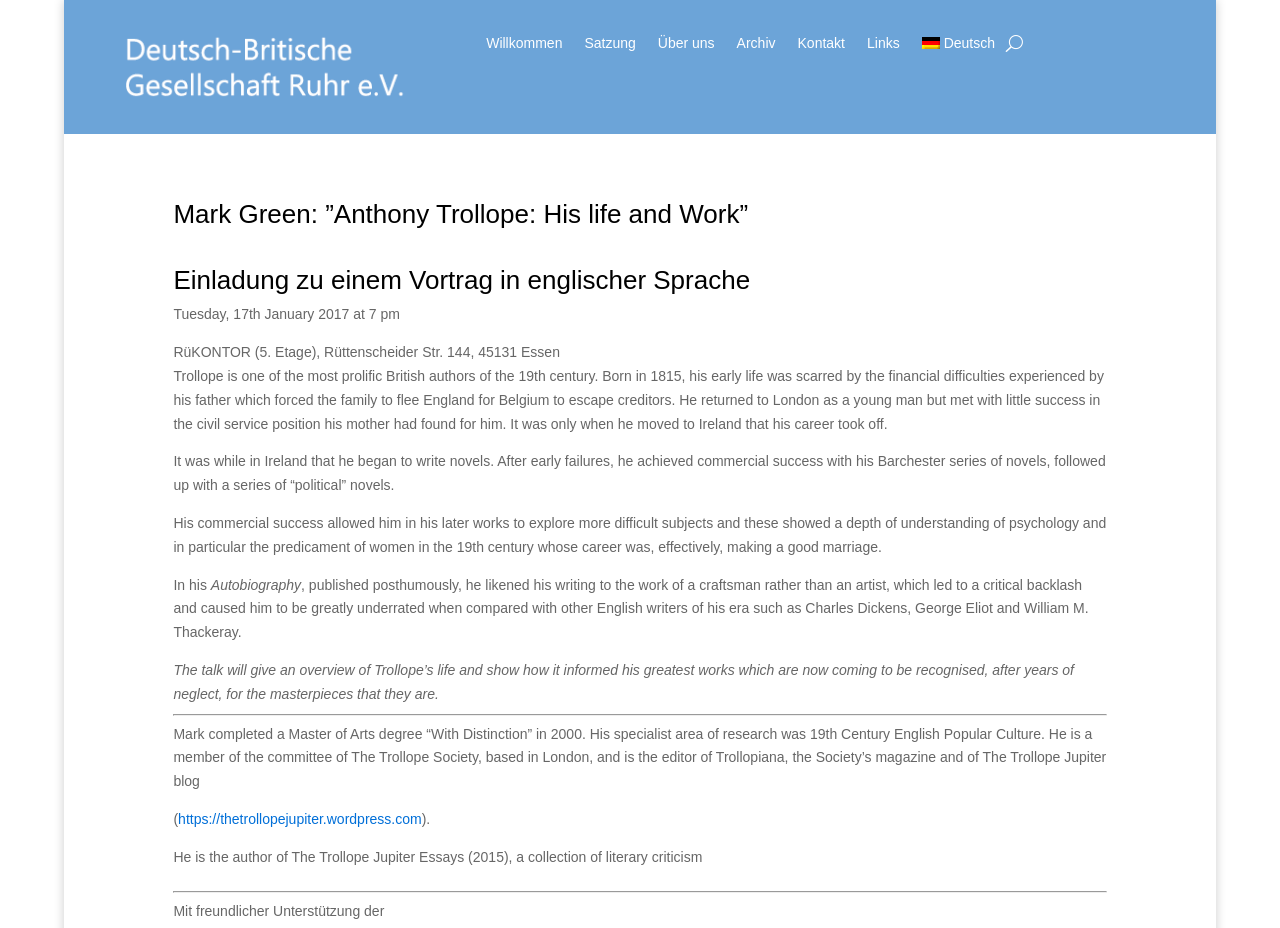Kindly determine the bounding box coordinates for the area that needs to be clicked to execute this instruction: "Get more information about the FOM mailing list".

None